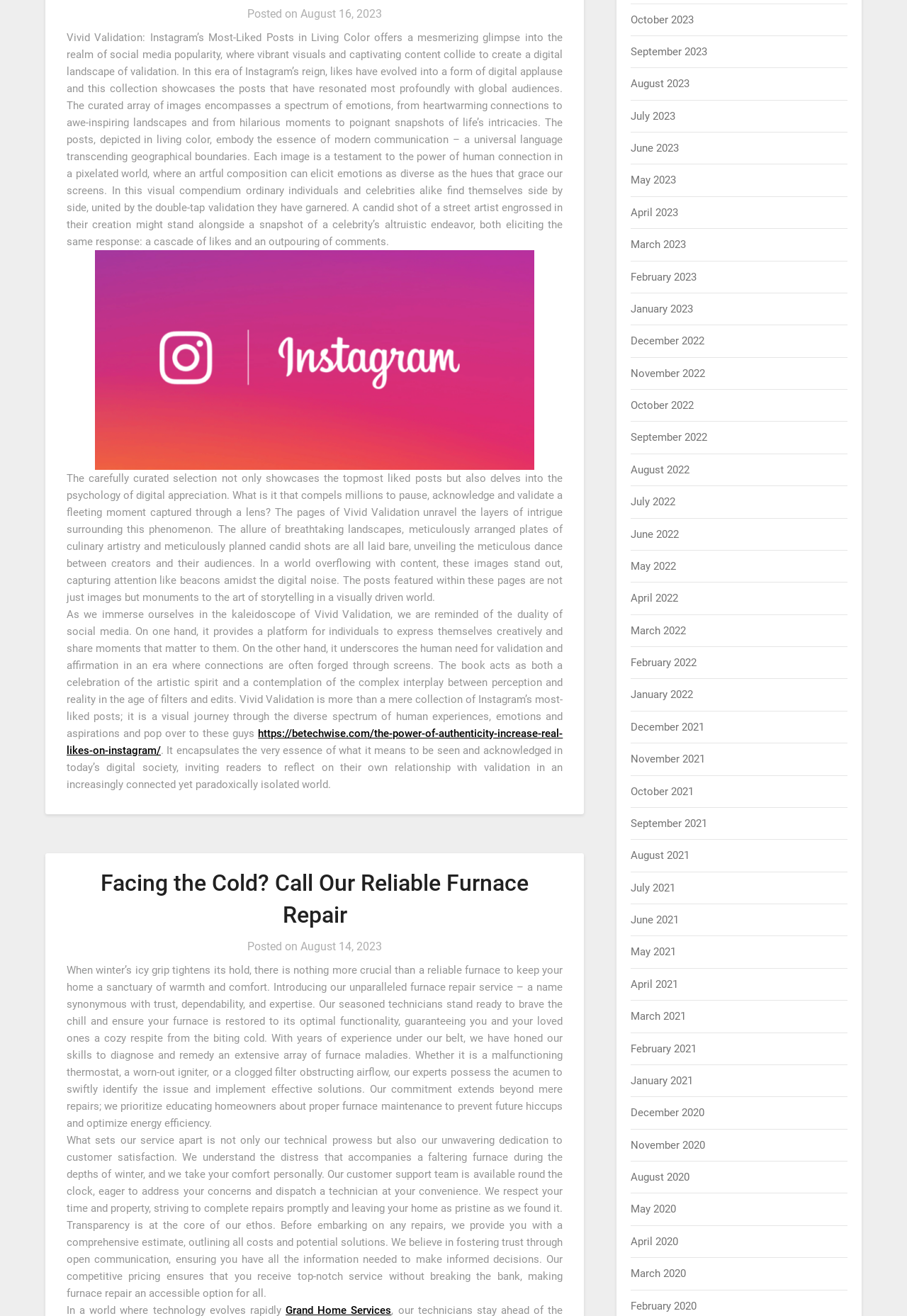Answer succinctly with a single word or phrase:
What is the tone of the furnace repair service description?

Professional and customer-centric